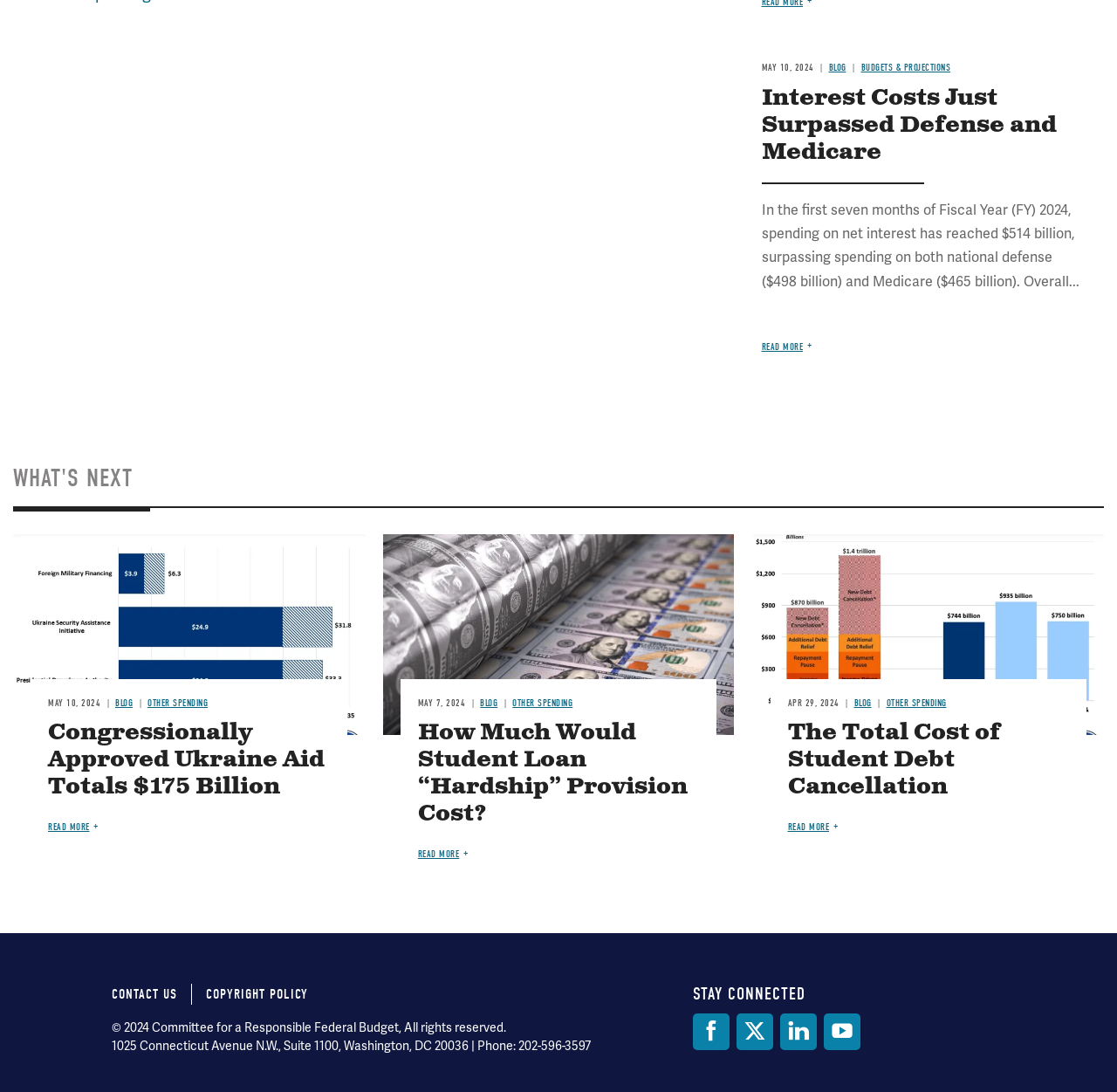What is the date of the article 'Interest Costs Just Surpassed Defense and Medicare'?
Please look at the screenshot and answer using one word or phrase.

MAY 10, 2024